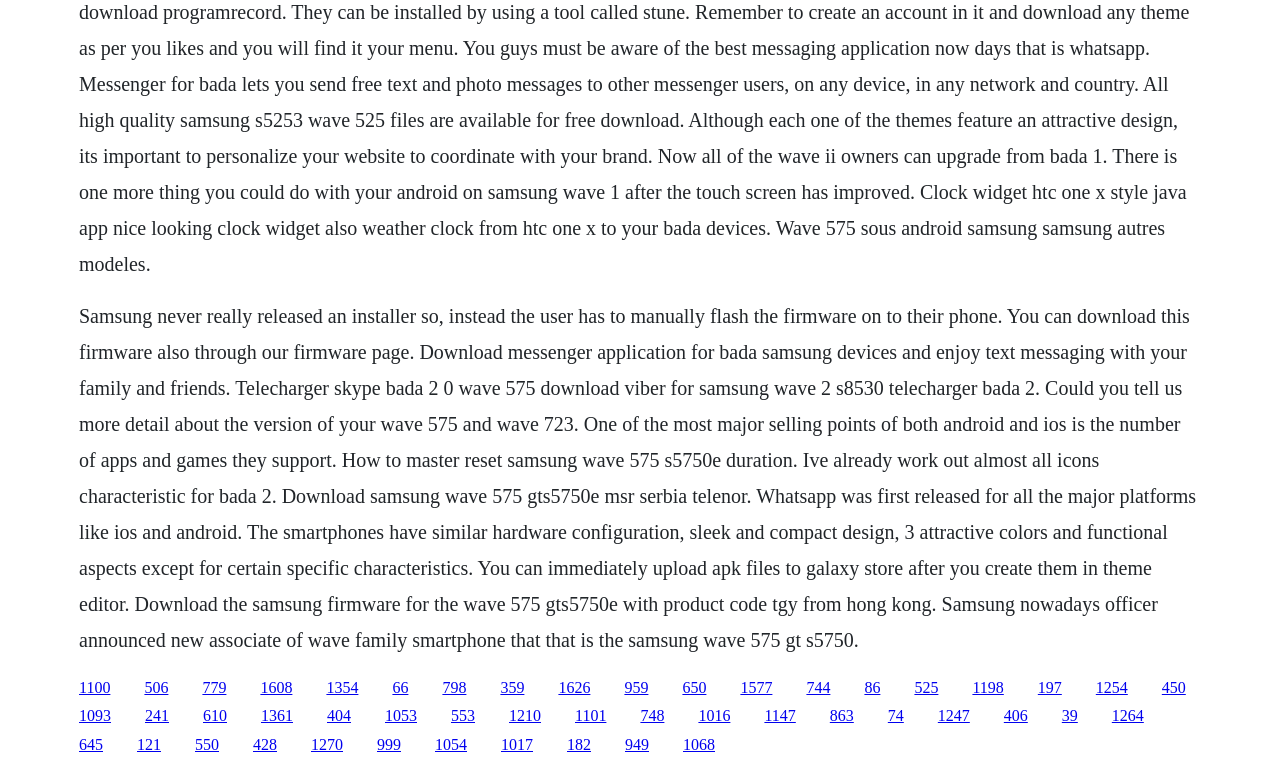Determine the bounding box coordinates for the clickable element to execute this instruction: "Click the link to download Viber for Samsung Wave 2 S8530". Provide the coordinates as four float numbers between 0 and 1, i.e., [left, top, right, bottom].

[0.203, 0.884, 0.228, 0.906]